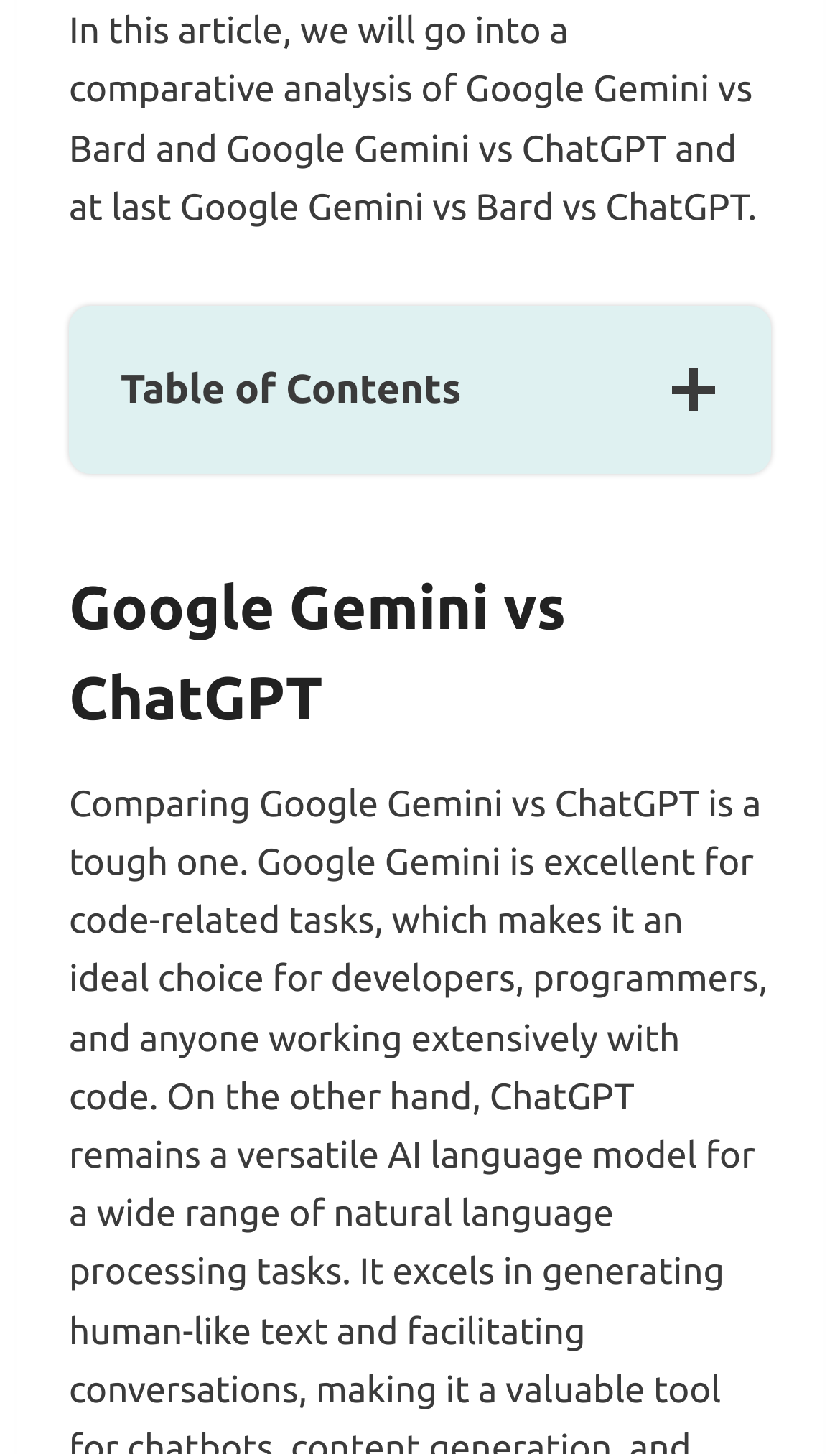Using the element description Table of Contents, predict the bounding box coordinates for the UI element. Provide the coordinates in (top-left x, top-left y, bottom-right x, bottom-right y) format with values ranging from 0 to 1.

[0.144, 0.246, 0.856, 0.29]